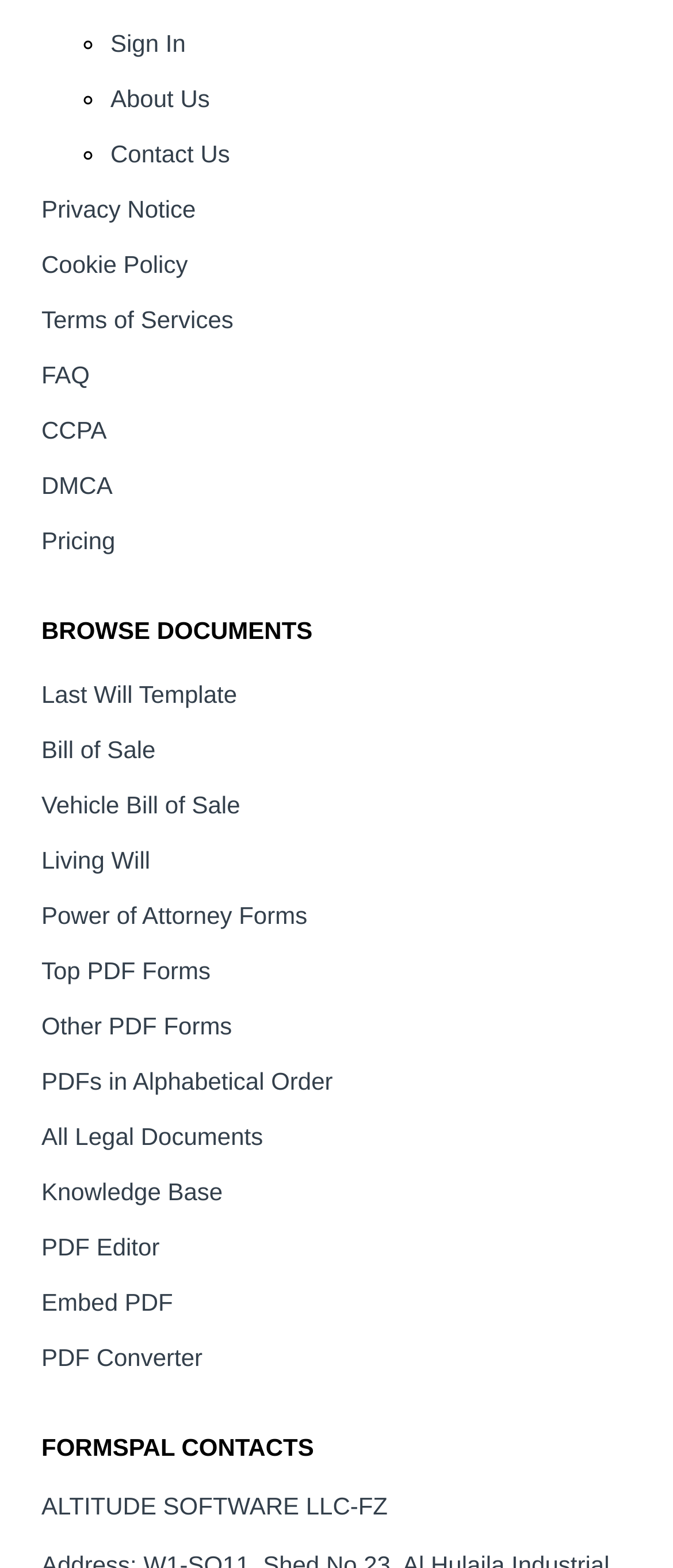Identify the bounding box coordinates for the element that needs to be clicked to fulfill this instruction: "Access the knowledge base". Provide the coordinates in the format of four float numbers between 0 and 1: [left, top, right, bottom].

[0.062, 0.751, 0.331, 0.769]